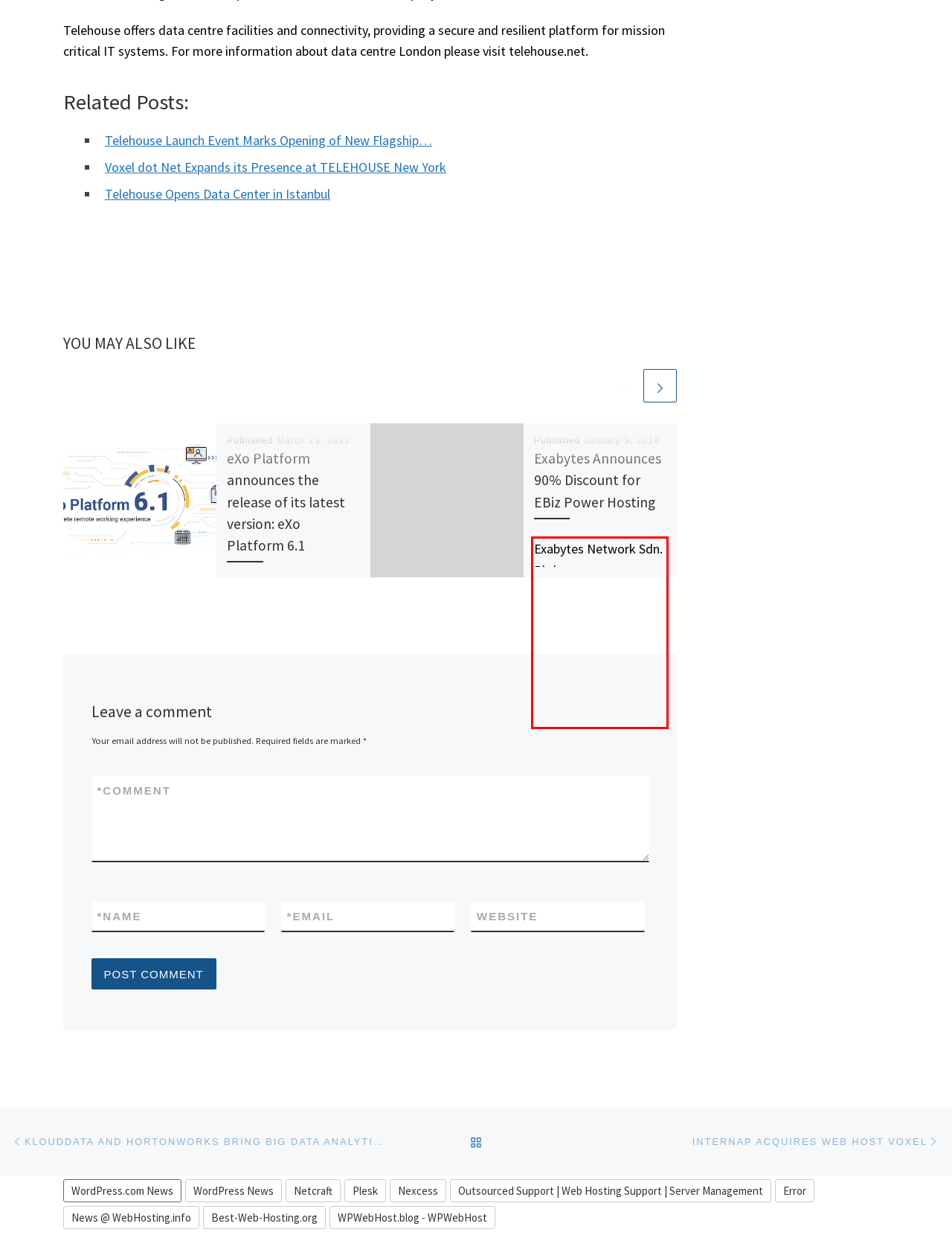Please identify the text within the red rectangular bounding box in the provided webpage screenshot.

Exabytes Network Sdn. Bhd. (http://www.exabytes.com.my), a major e-Commerce hosting and website hosting provider in the country today announces a price reduction for […]